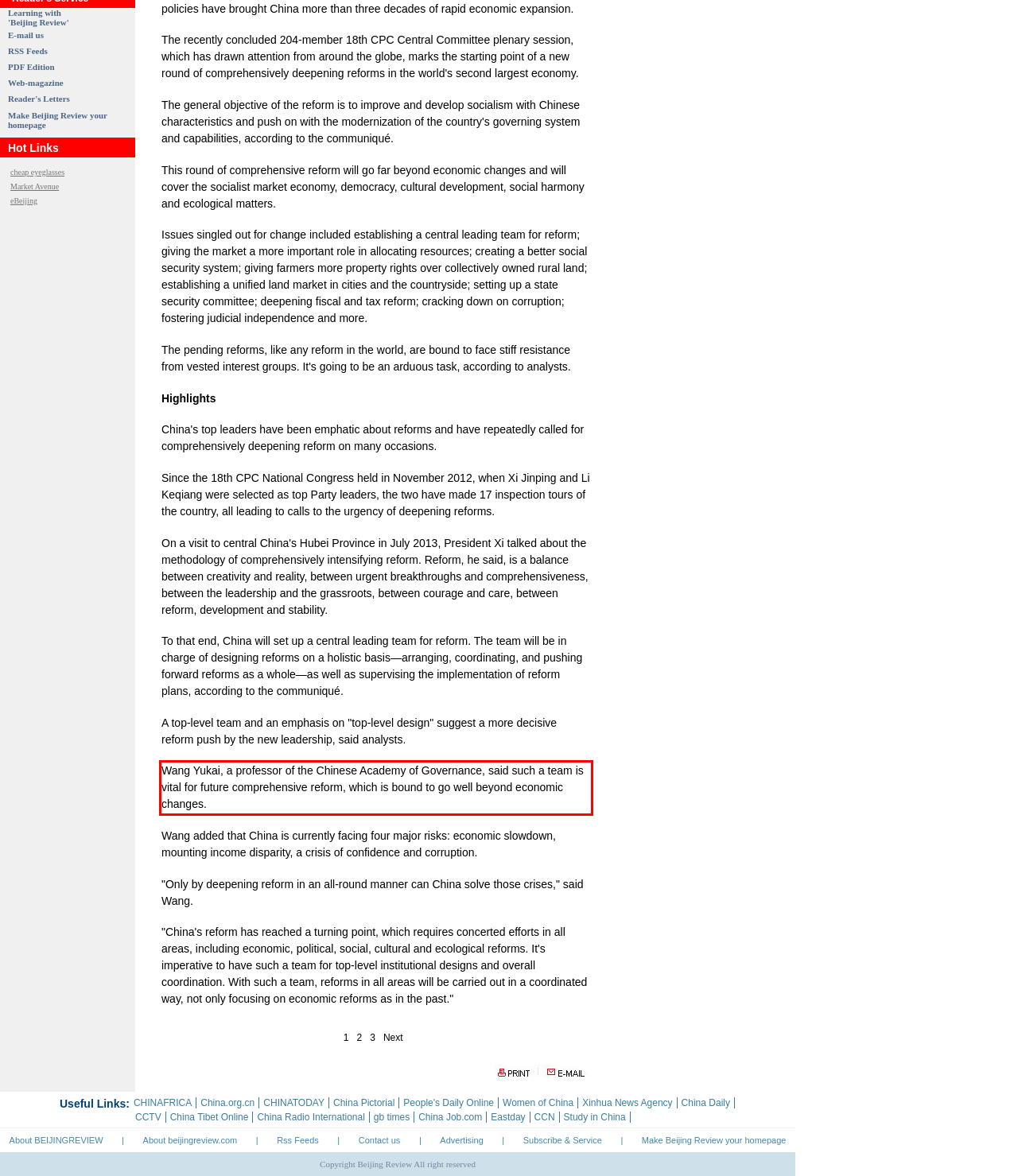Please perform OCR on the UI element surrounded by the red bounding box in the given webpage screenshot and extract its text content.

Wang Yukai, a professor of the Chinese Academy of Governance, said such a team is vital for future comprehensive reform, which is bound to go well beyond economic changes.